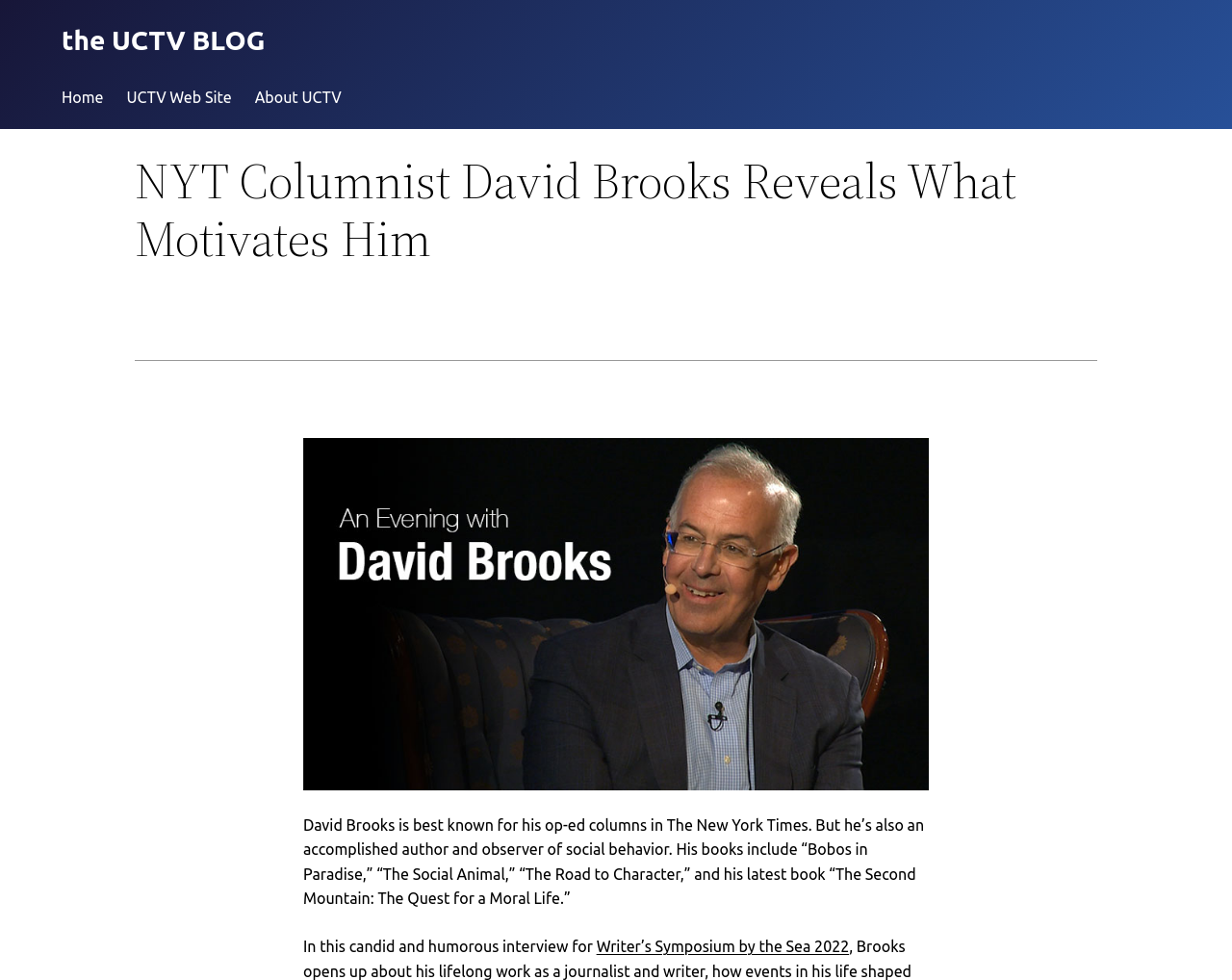What type of content is featured on the webpage?
Refer to the image and provide a thorough answer to the question.

The webpage features an interview with David Brooks, which is mentioned in the StaticText elements with IDs 187 and 188, suggesting that the type of content featured on the webpage is an interview.